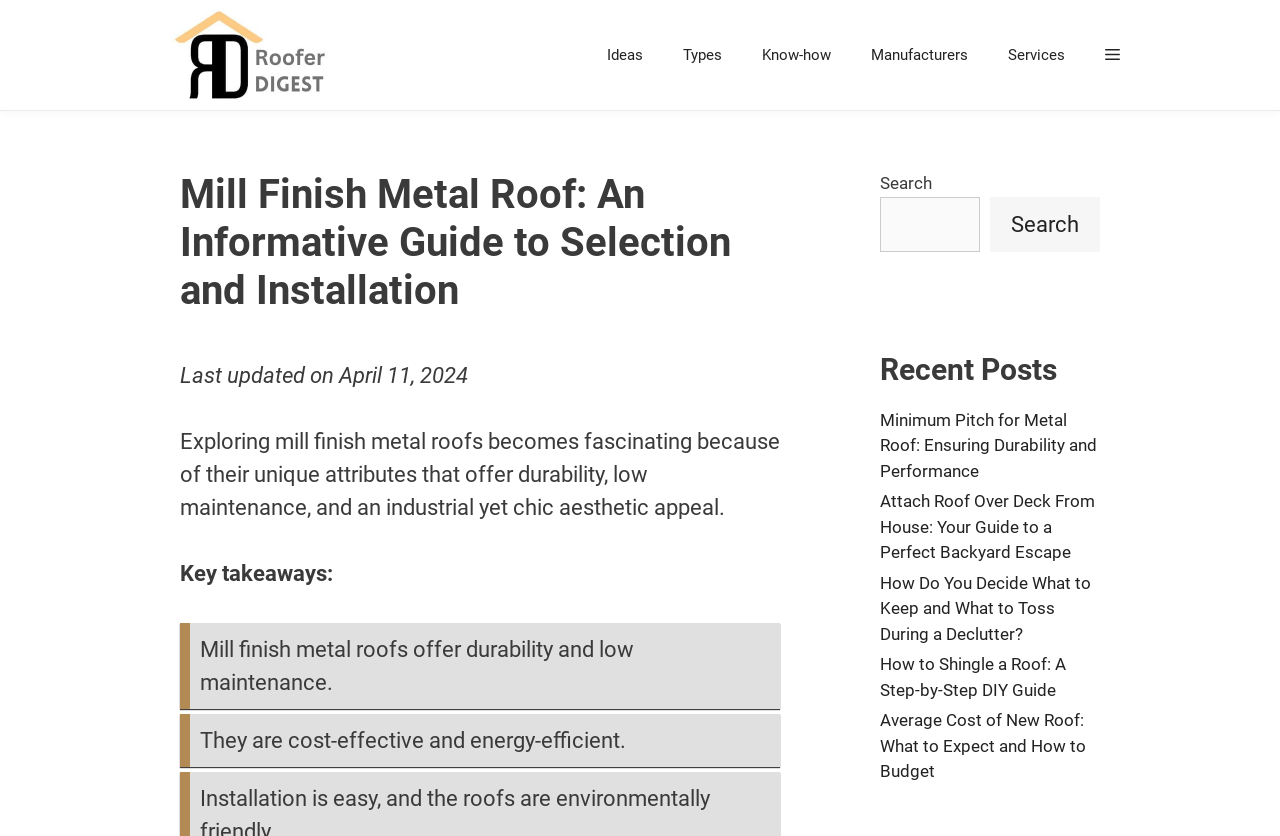Locate the bounding box coordinates of the element you need to click to accomplish the task described by this instruction: "Click on the 'Roofer Digest' link".

[0.109, 0.0, 0.289, 0.132]